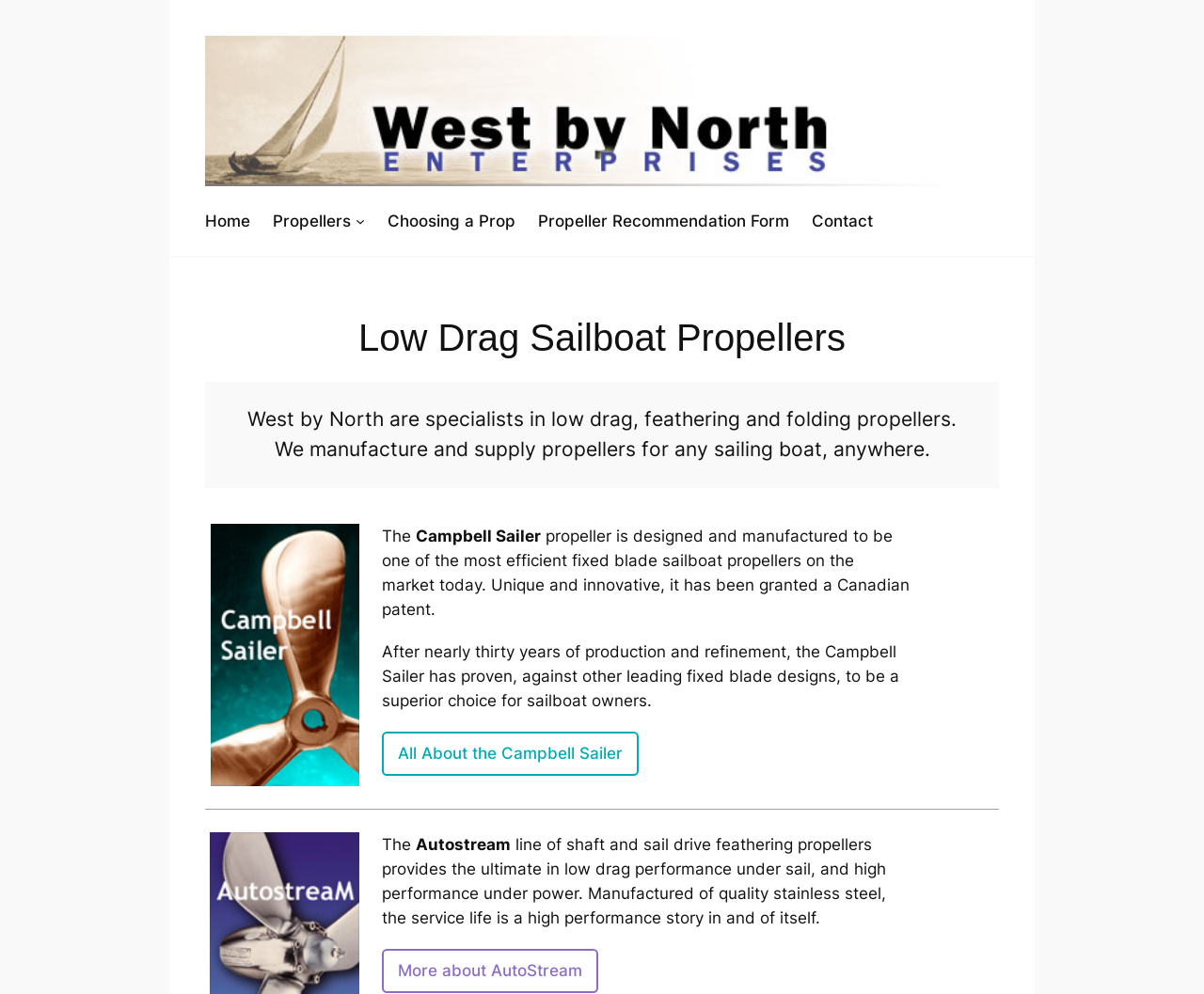What is the material used to manufacture the Autostream line of shaft and sail drive feathering propellers?
Refer to the image and answer the question using a single word or phrase.

Stainless steel